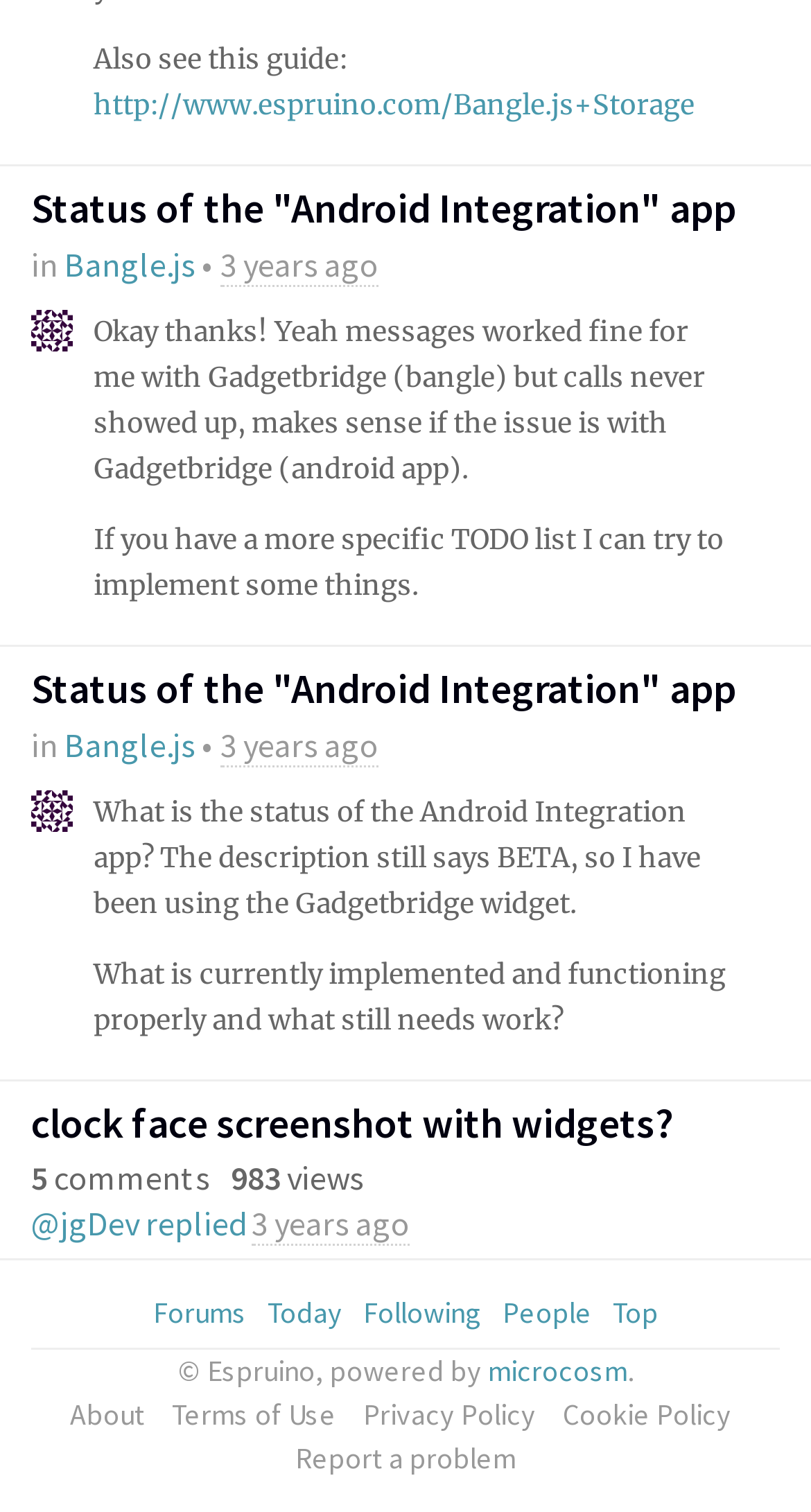Please determine the bounding box coordinates for the UI element described here. Use the format (top-left x, top-left y, bottom-right x, bottom-right y) with values bounded between 0 and 1: Terms of Use

[0.199, 0.922, 0.427, 0.95]